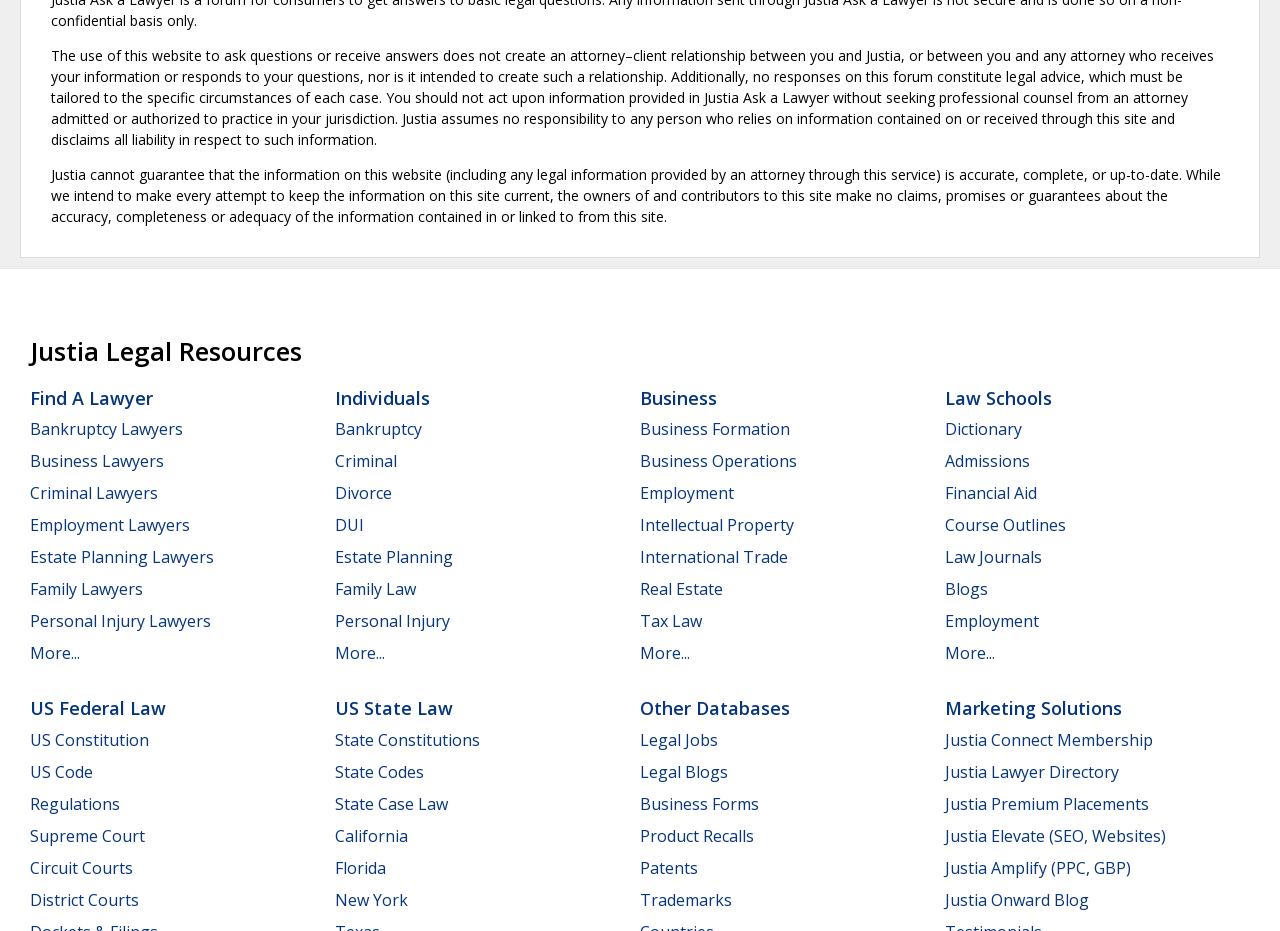Identify the bounding box coordinates of the clickable region necessary to fulfill the following instruction: "Click on Find A Lawyer". The bounding box coordinates should be four float numbers between 0 and 1, i.e., [left, top, right, bottom].

[0.023, 0.415, 0.12, 0.44]